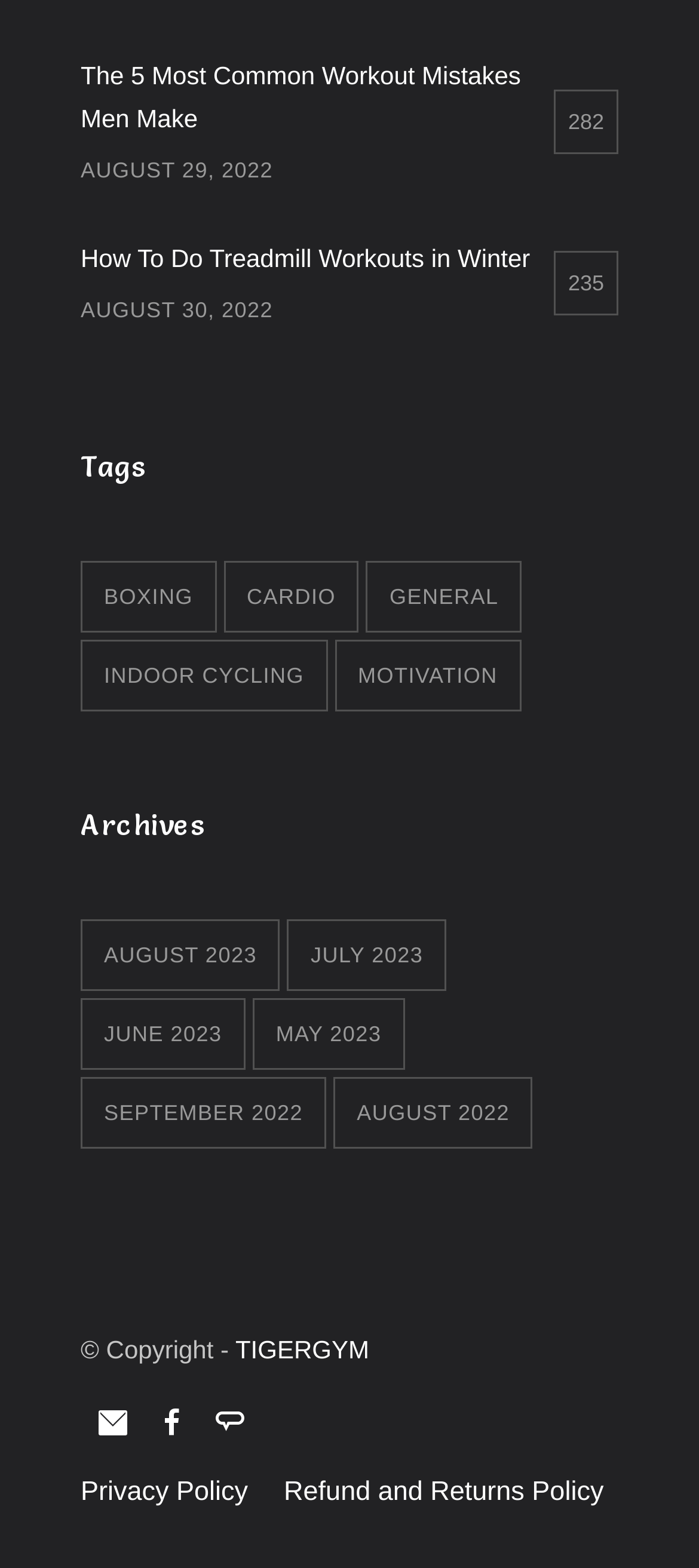Refer to the element description June 2023 and identify the corresponding bounding box in the screenshot. Format the coordinates as (top-left x, top-left y, bottom-right x, bottom-right y) with values in the range of 0 to 1.

[0.115, 0.637, 0.351, 0.683]